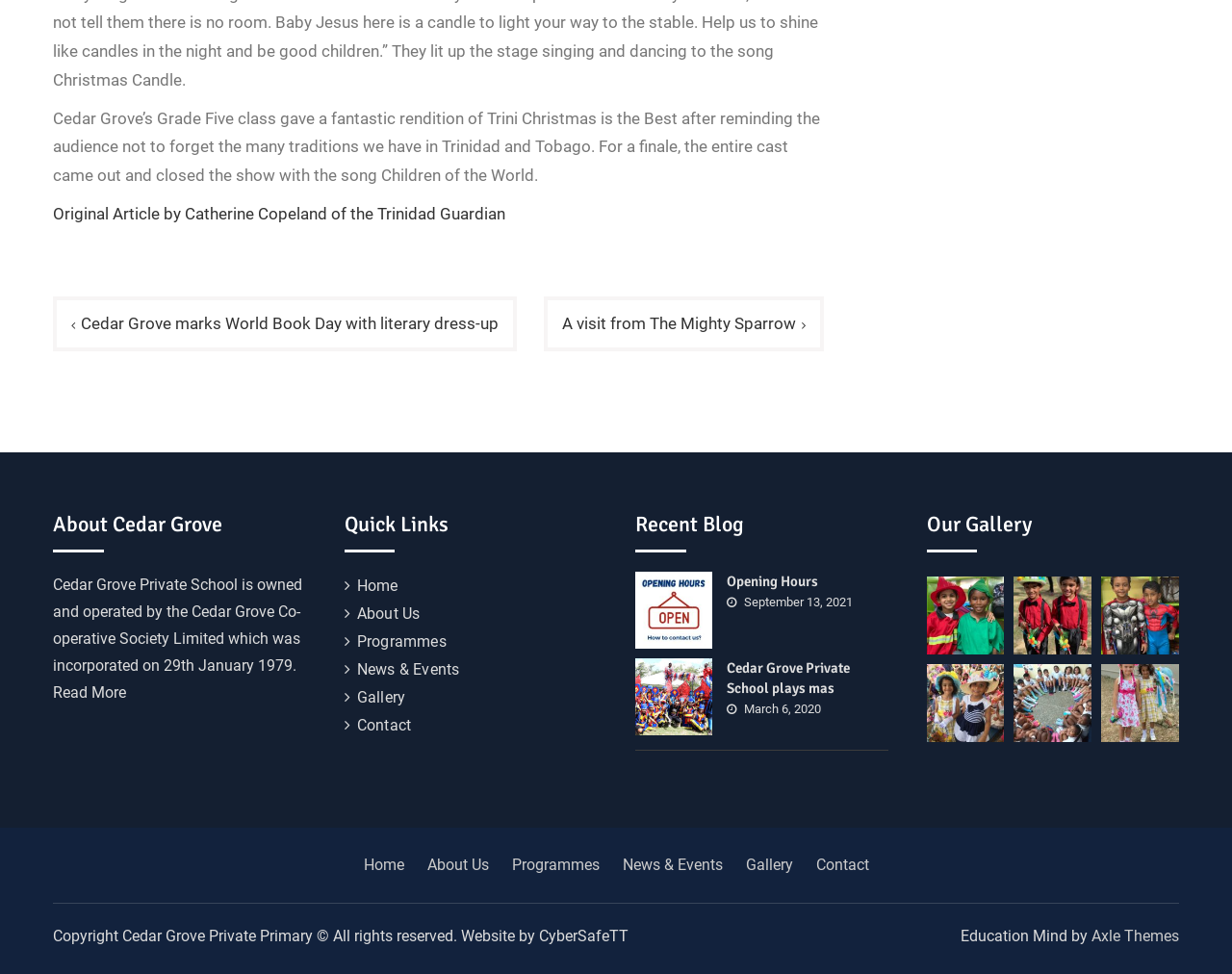Identify and provide the bounding box for the element described by: "News & Events".

[0.29, 0.678, 0.373, 0.697]